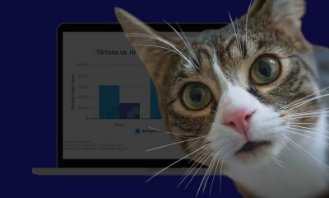What is displayed on the laptop screen?
Identify the answer in the screenshot and reply with a single word or phrase.

bar chart